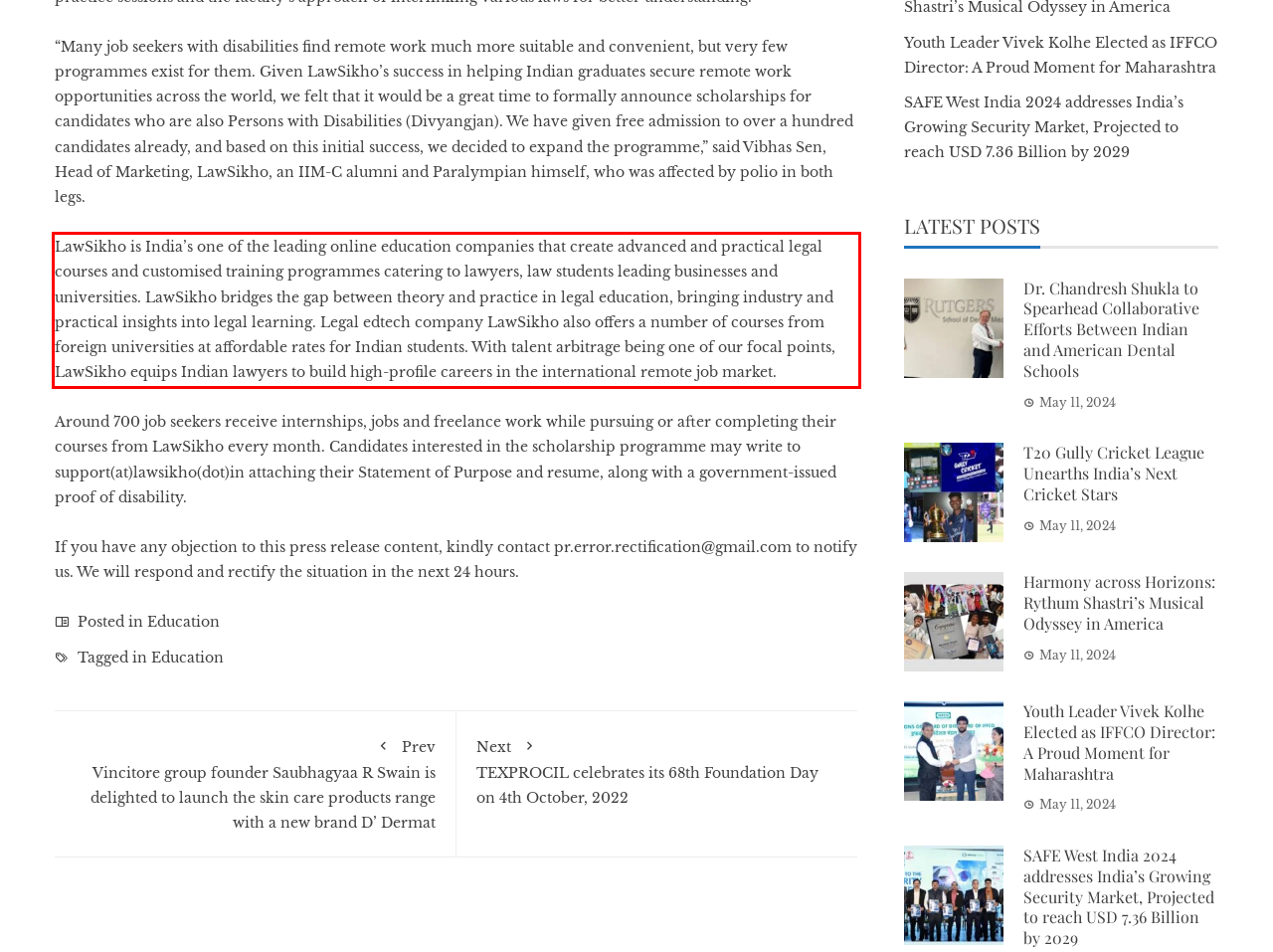Given a screenshot of a webpage with a red bounding box, extract the text content from the UI element inside the red bounding box.

LawSikho is India’s one of the leading online education companies that create advanced and practical legal courses and customised training programmes catering to lawyers, law students leading businesses and universities. LawSikho bridges the gap between theory and practice in legal education, bringing industry and practical insights into legal learning. Legal edtech company LawSikho also offers a number of courses from foreign universities at affordable rates for Indian students. With talent arbitrage being one of our focal points, LawSikho equips Indian lawyers to build high-profile careers in the international remote job market.